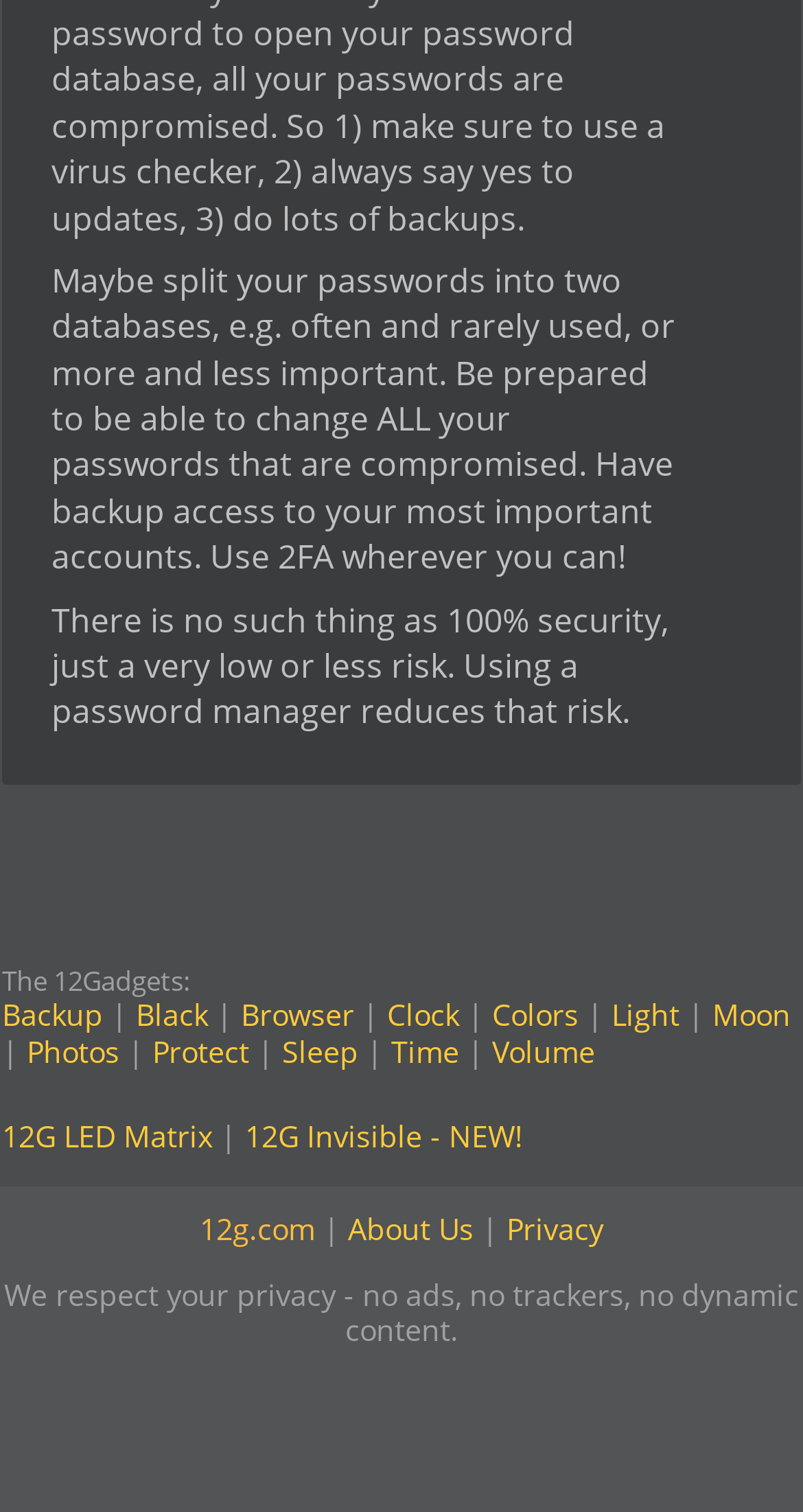How many links are there on the webpage?
Look at the image and answer the question with a single word or phrase.

17